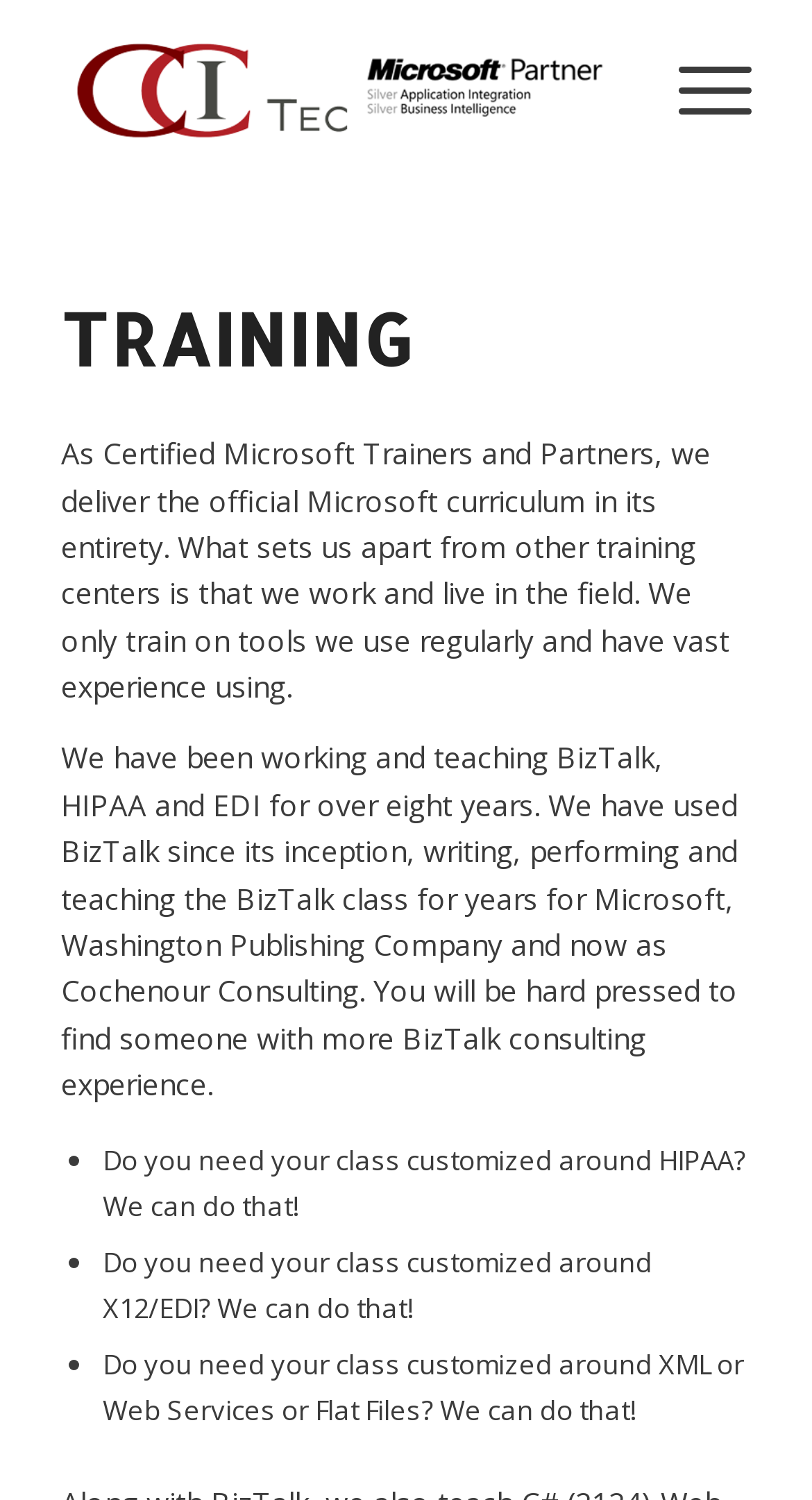Generate a thorough caption detailing the webpage content.

The webpage is about training services provided by CCI Tec, a certified Microsoft partner. At the top left of the page, there is a logo of CCI Tec, which is an image linked to the company's website. Next to the logo, there is a link to the company's homepage.

Below the logo and link, there is a heading that reads "TRAINING" in a prominent font. Underneath the heading, there is a paragraph of text that describes the company's training services, highlighting their expertise in delivering official Microsoft curriculum and their unique approach of only training on tools they regularly use.

Following this paragraph, there is another paragraph that provides more information about the company's experience in teaching BizTalk, HIPAA, and EDI, with a focus on their extensive consulting experience.

Below these paragraphs, there is a list of three bullet points, each with a brief description of customized training services offered by the company. The list items are marked with bullet points and are positioned vertically, with the first item starting from the top left and the last item ending at the bottom right. The descriptions include customized training for HIPAA, X12/EDI, and XML or Web Services or Flat Files.